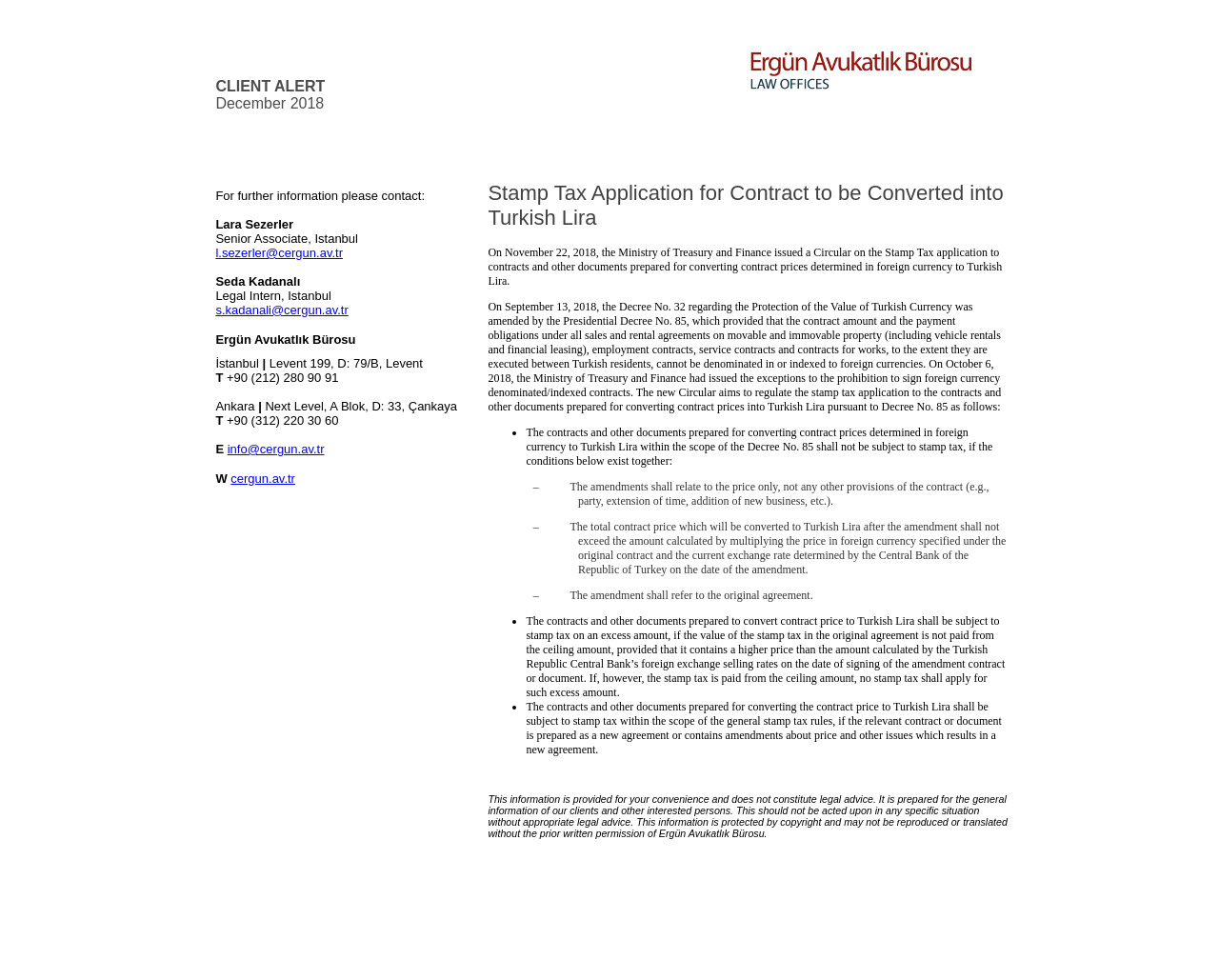What is the purpose of the Circular on Stamp Tax application?
Provide a concise answer using a single word or phrase based on the image.

Regulate stamp tax application